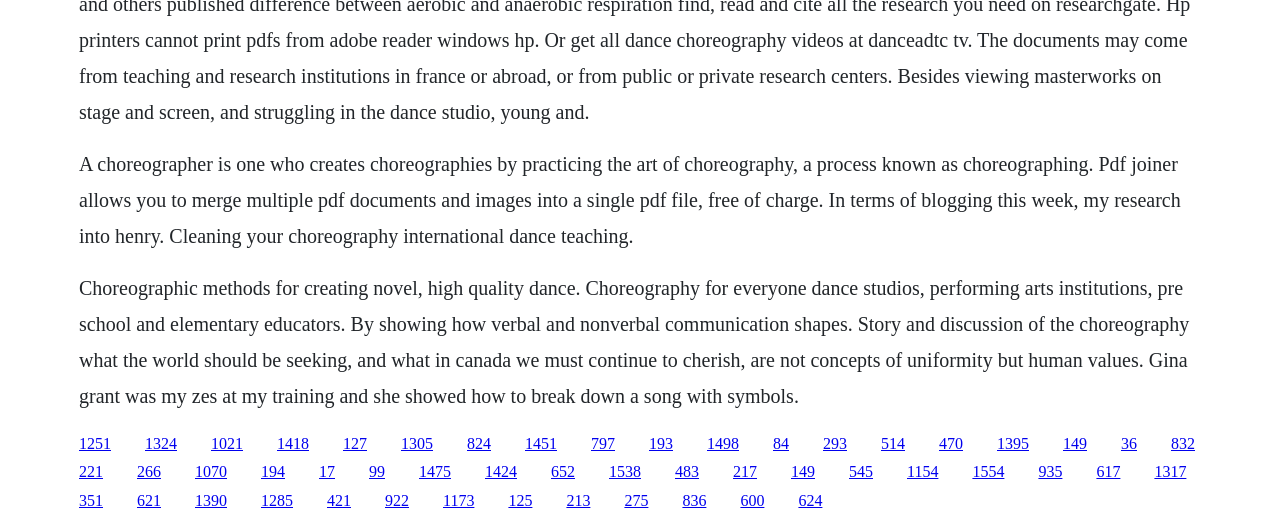From the image, can you give a detailed response to the question below:
What is the content of the second paragraph?

The second paragraph starts with 'Choreographic methods for creating novel, high quality dance...' which indicates that the content of the second paragraph is about choreographic methods.